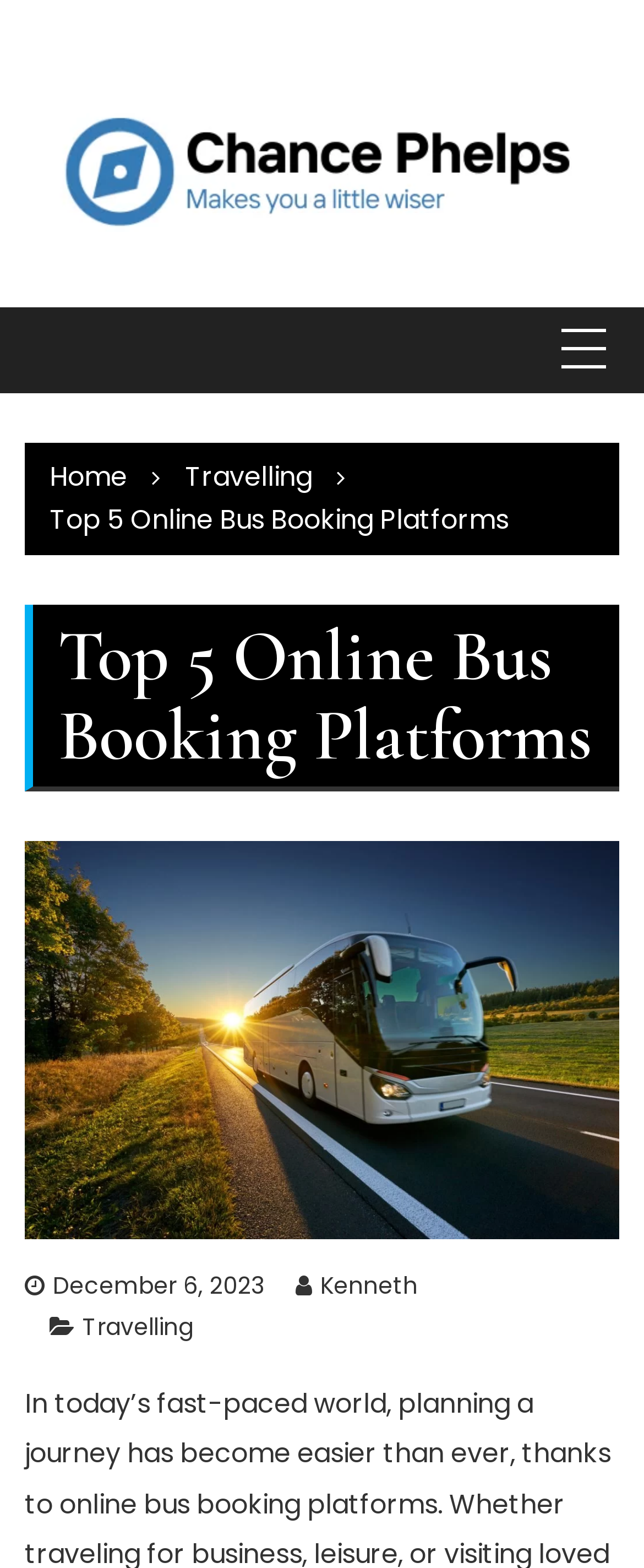What is the date of the article?
Make sure to answer the question with a detailed and comprehensive explanation.

I found the date of the article by looking at the link element with the text 'December 6, 2023' which is located at the bottom of the webpage, indicating that the article was published on December 6, 2023.